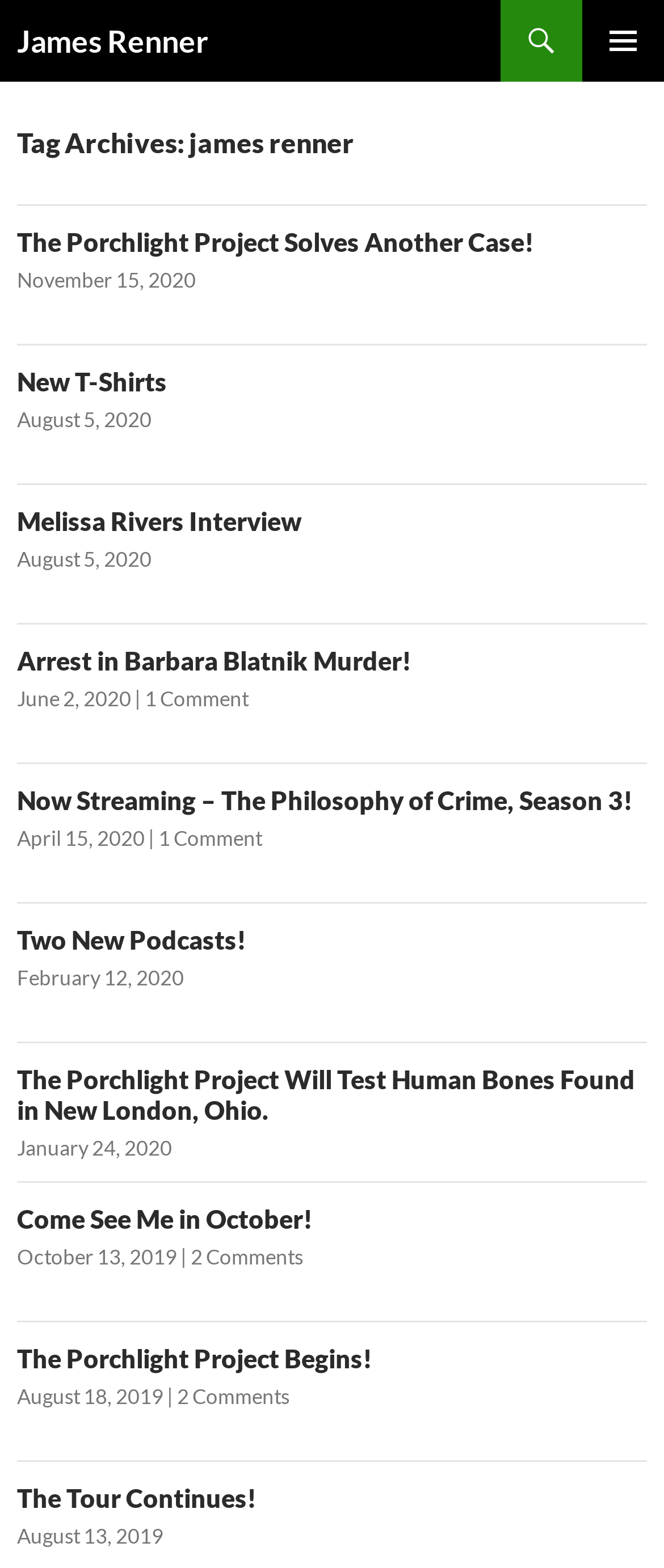What is the date of the last article?
Please provide a full and detailed response to the question.

The last article on the webpage has a time element that reads 'August 13, 2019'. This is the date of the last article on the webpage.